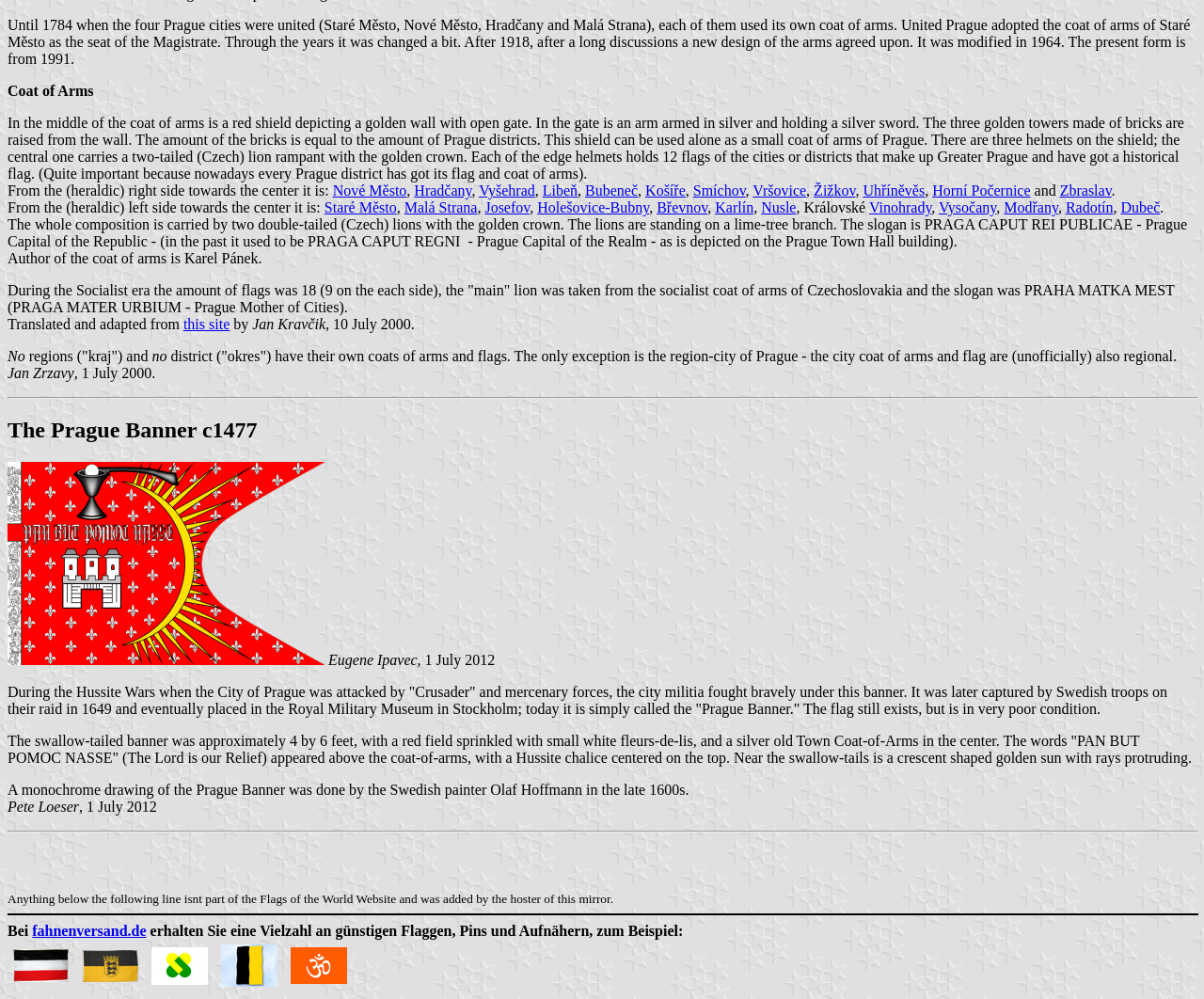Please determine the bounding box coordinates for the element with the description: "Horní Počernice".

[0.774, 0.183, 0.856, 0.199]